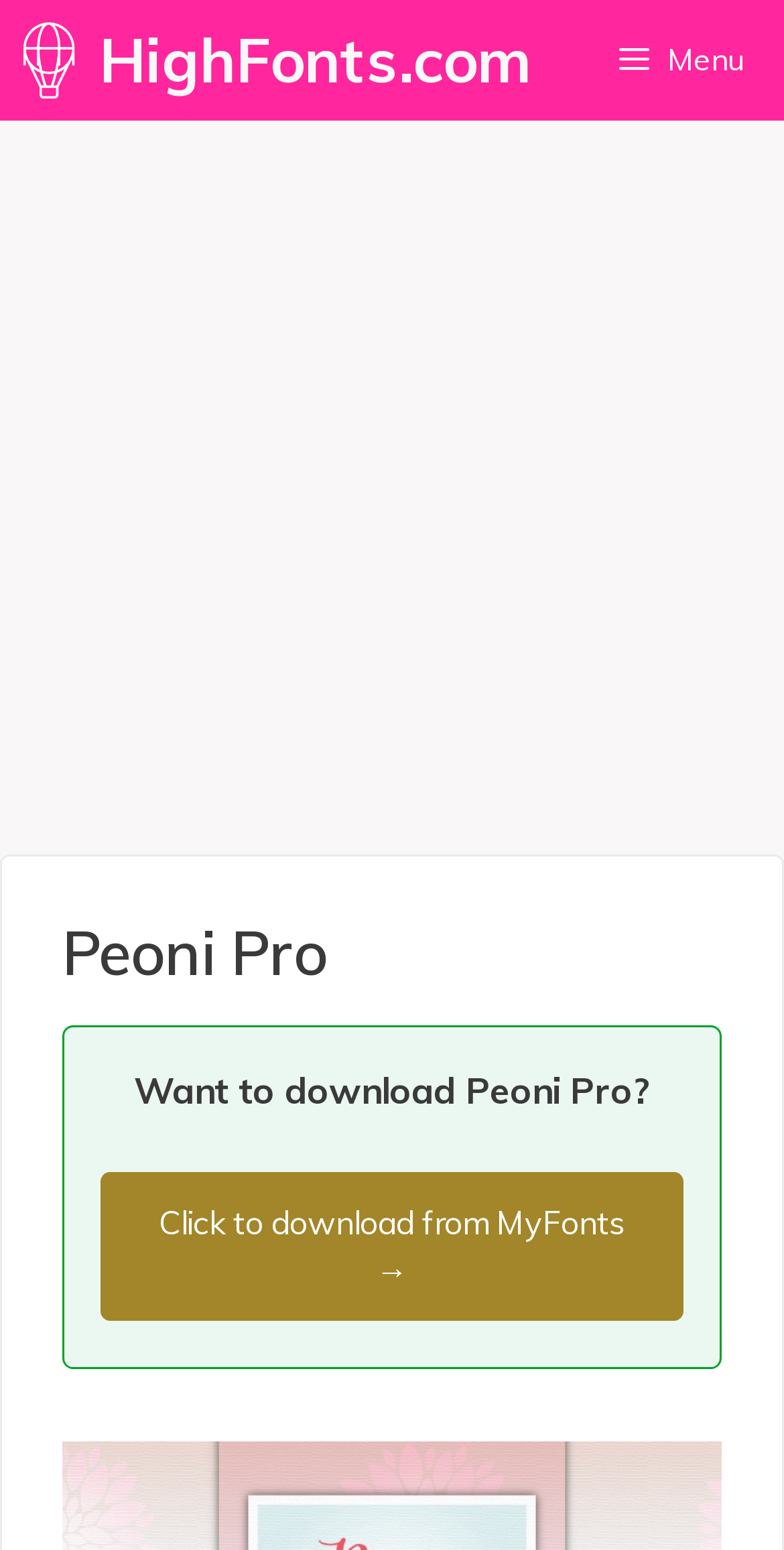Please provide a comprehensive response to the question based on the details in the image: Where can the font be downloaded from?

I found the answer by reading the link text 'Click to download from MyFonts →' inside the iframe with the description 'Content'.